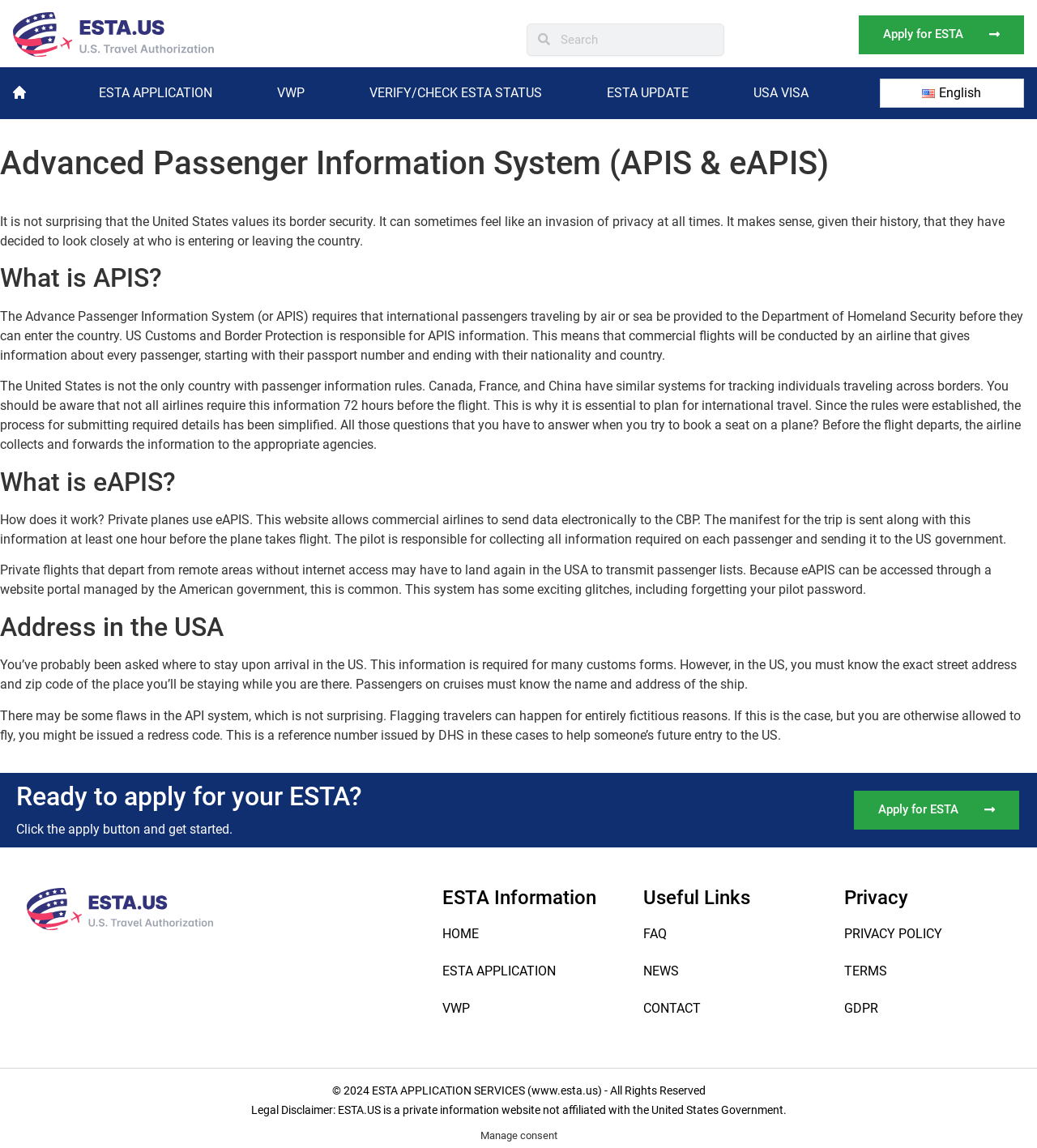Give a detailed account of the webpage.

This webpage is about the Advanced Passenger Information System (APIS & eAPIS). At the top, there is a link to "ESTA electronic system for travel authorization" accompanied by an image. On the right side, there is a search box with a "Search" label. Below the search box, there are several links, including "Apply for ESTA", "ESTA APPLICATION", "VWP", "VERIFY/CHECK ESTA STATUS", "ESTA UPDATE", and "USA VISA". 

The main content of the webpage is divided into sections, each with a heading. The first section, "Advanced Passenger Information System (APIS & eAPIS)", provides an introduction to the topic. The second section, "What is APIS?", explains the Advance Passenger Information System, which requires international passengers to provide information to the Department of Homeland Security before entering the country. 

The third section, "What is eAPIS?", discusses how private planes use eAPIS to send data electronically to the CBP. The fourth section, "Address in the USA", explains the requirement for passengers to provide their exact street address and zip code when arriving in the US. 

The fifth section, "Ready to apply for your ESTA?", invites users to click the "Apply" button to get started. Below this section, there is an image of "ESTA electronic system for travel authorization" and a heading "ESTA Information". 

On the right side, there are several links, including "HOME", "ESTA APPLICATION", "VWP", "FAQ", "NEWS", "CONTACT", "PRIVACY POLICY", "TERMS", and "GDPR". At the bottom of the webpage, there is a copyright notice and a legal disclaimer stating that the website is not affiliated with the United States Government.